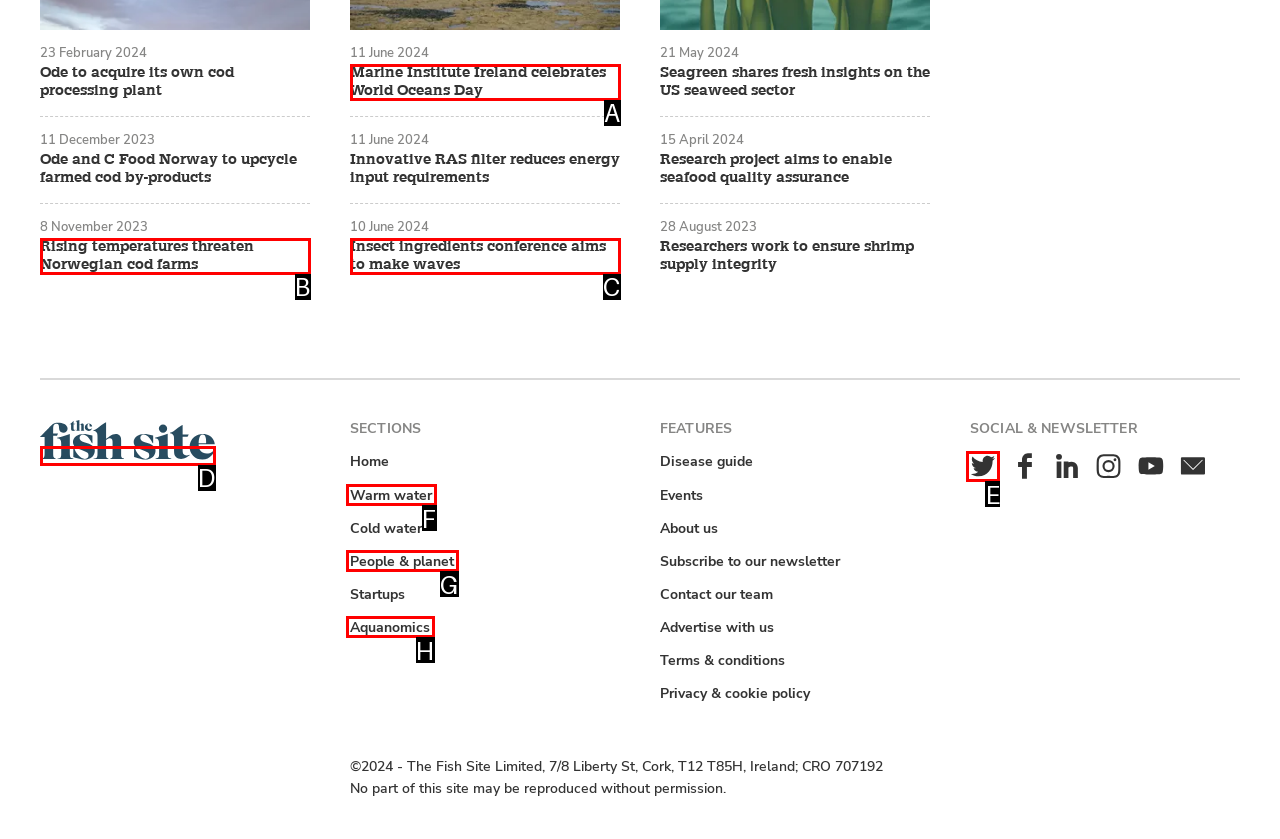To execute the task: Follow The Fish Site on Twitter, which one of the highlighted HTML elements should be clicked? Answer with the option's letter from the choices provided.

E